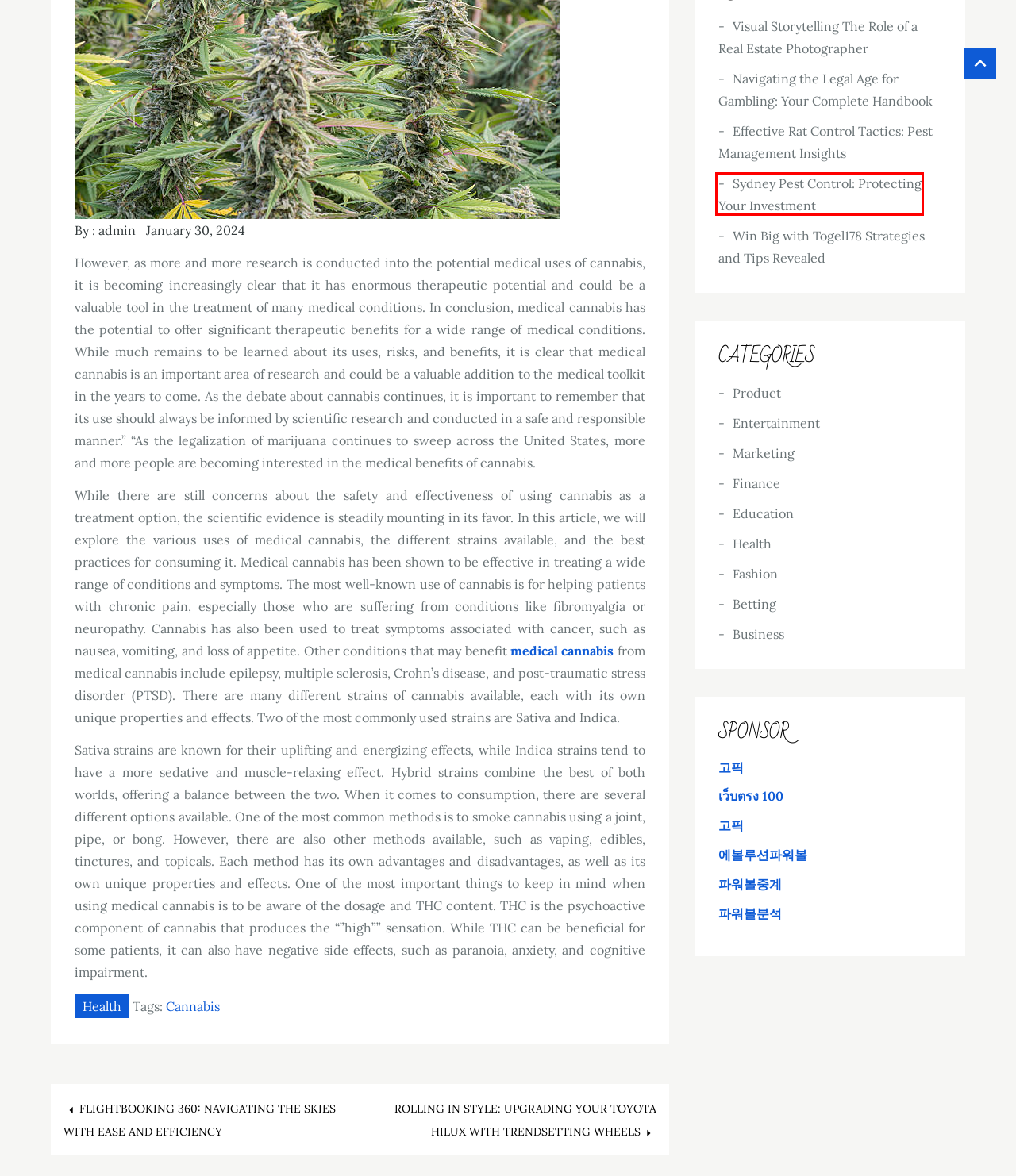Examine the screenshot of a webpage with a red rectangle bounding box. Select the most accurate webpage description that matches the new webpage after clicking the element within the bounding box. Here are the candidates:
A. admin – Omg-Ponies
B. Cannabis – Omg-Ponies
C. Sydney Pest Control: Protecting Your Investment – Omg-Ponies
D. Win Big with Togel178 Strategies and Tips Revealed – Omg-Ponies
E. Effective Rat Control Tactics: Pest Management Insights – Omg-Ponies
F. Navigating the Legal Age for Gambling: Your Complete Handbook – Omg-Ponies
G. 고픽 - EVO 파워볼 분석 커뮤니티 & 에볼루션 파워볼 중계
H. FlightBooking 360: Navigating the Skies with Ease and Efficiency – Omg-Ponies

C